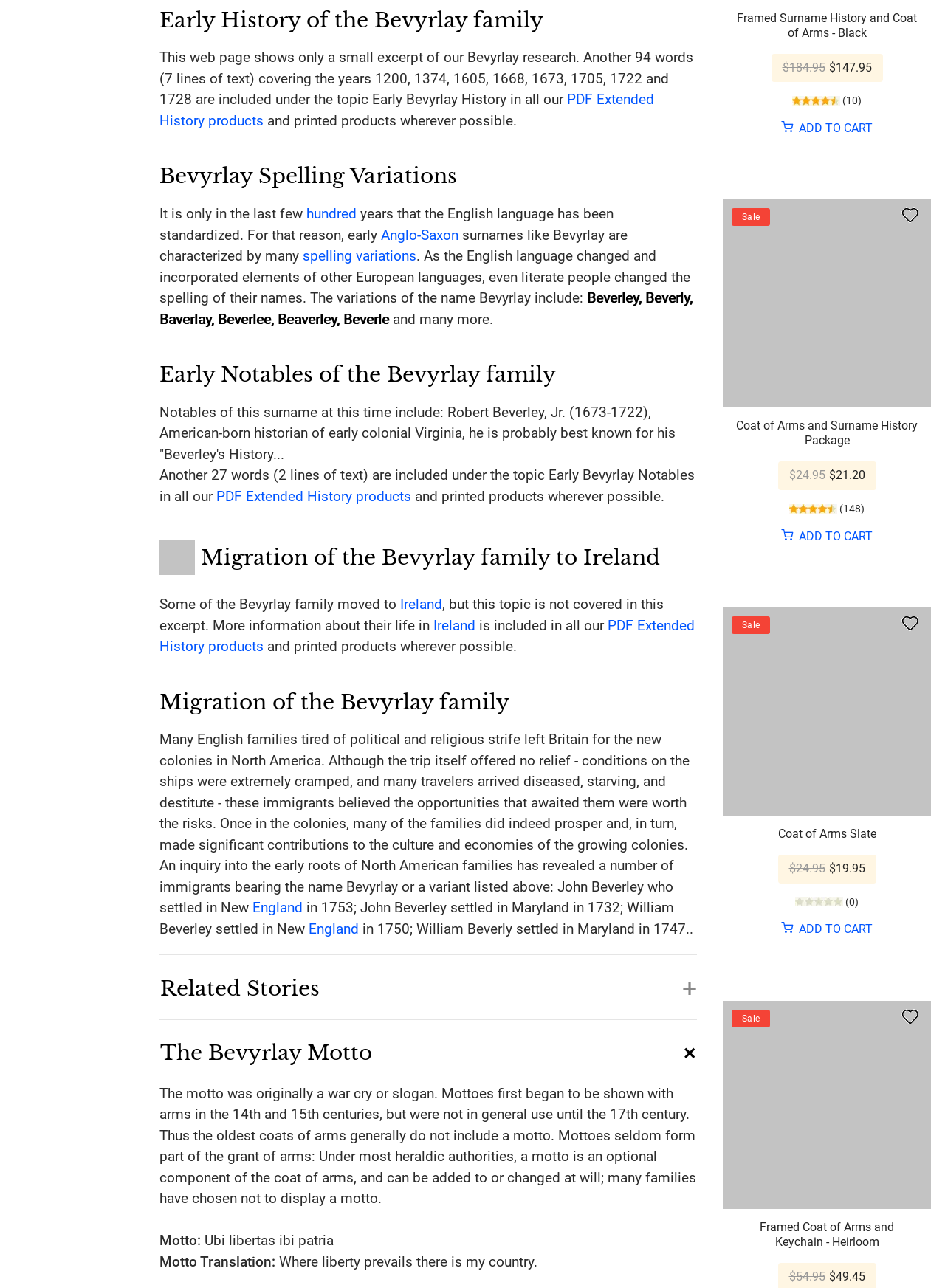Locate the bounding box of the UI element described by: "ADD TO CART" in the given webpage screenshot.

[0.827, 0.411, 0.923, 0.422]